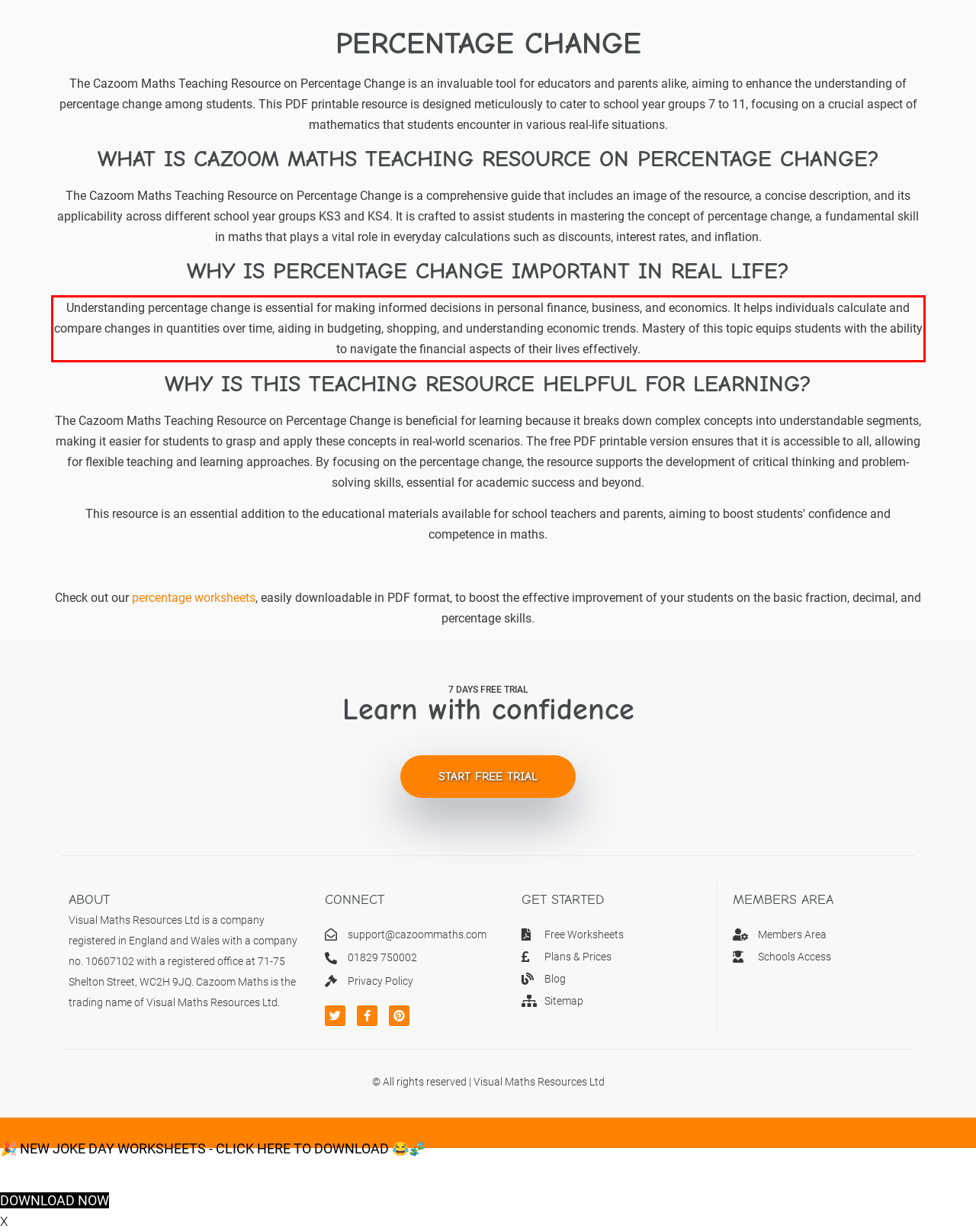Using the provided webpage screenshot, recognize the text content in the area marked by the red bounding box.

Understanding percentage change is essential for making informed decisions in personal finance, business, and economics. It helps individuals calculate and compare changes in quantities over time, aiding in budgeting, shopping, and understanding economic trends. Mastery of this topic equips students with the ability to navigate the financial aspects of their lives effectively.